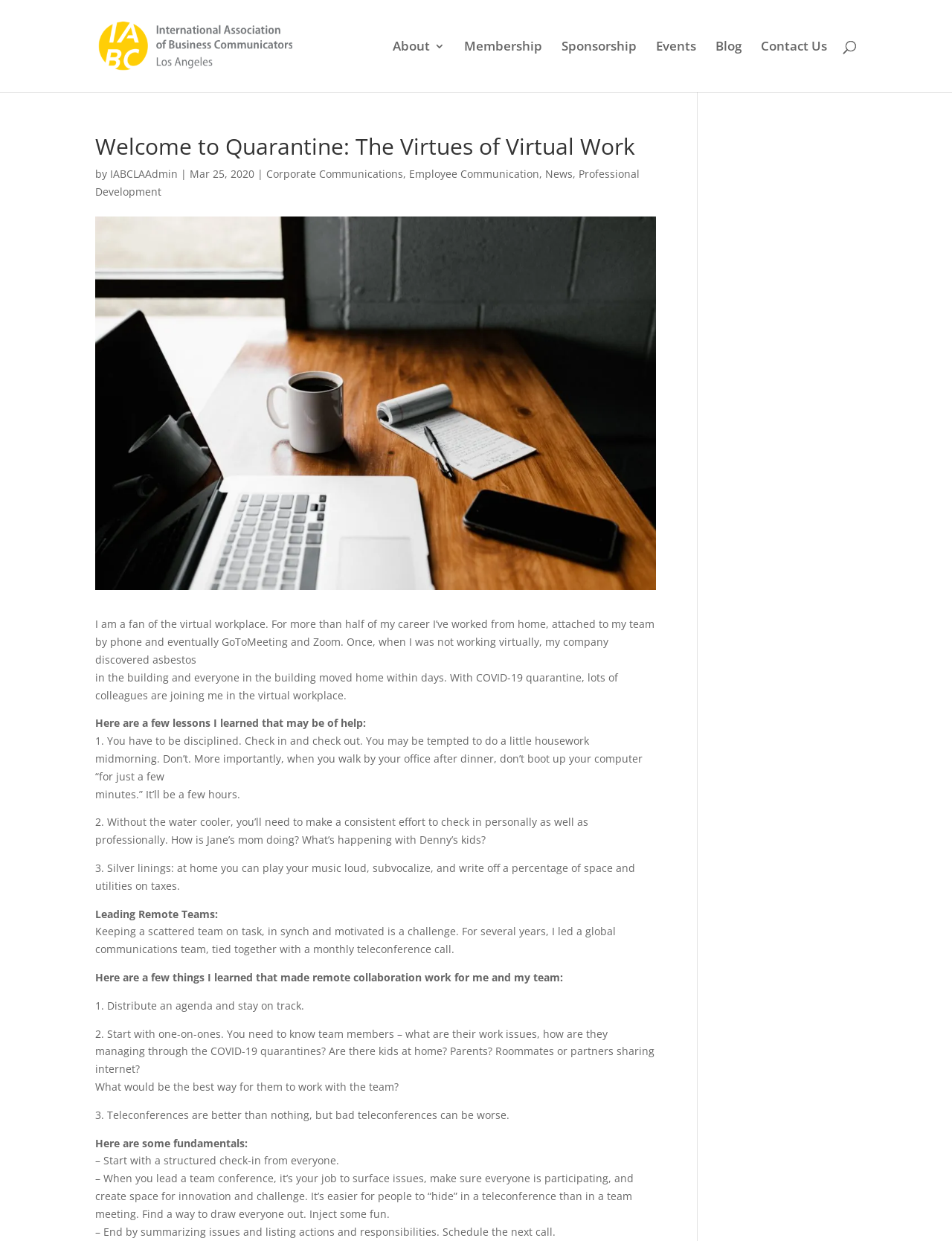How many lessons does the author share for virtual work?
Please answer the question with a detailed response using the information from the screenshot.

The author shares three lessons for virtual work, which are: being disciplined, making a consistent effort to check in personally, and finding silver linings such as playing music loud and writing off space and utilities on taxes.